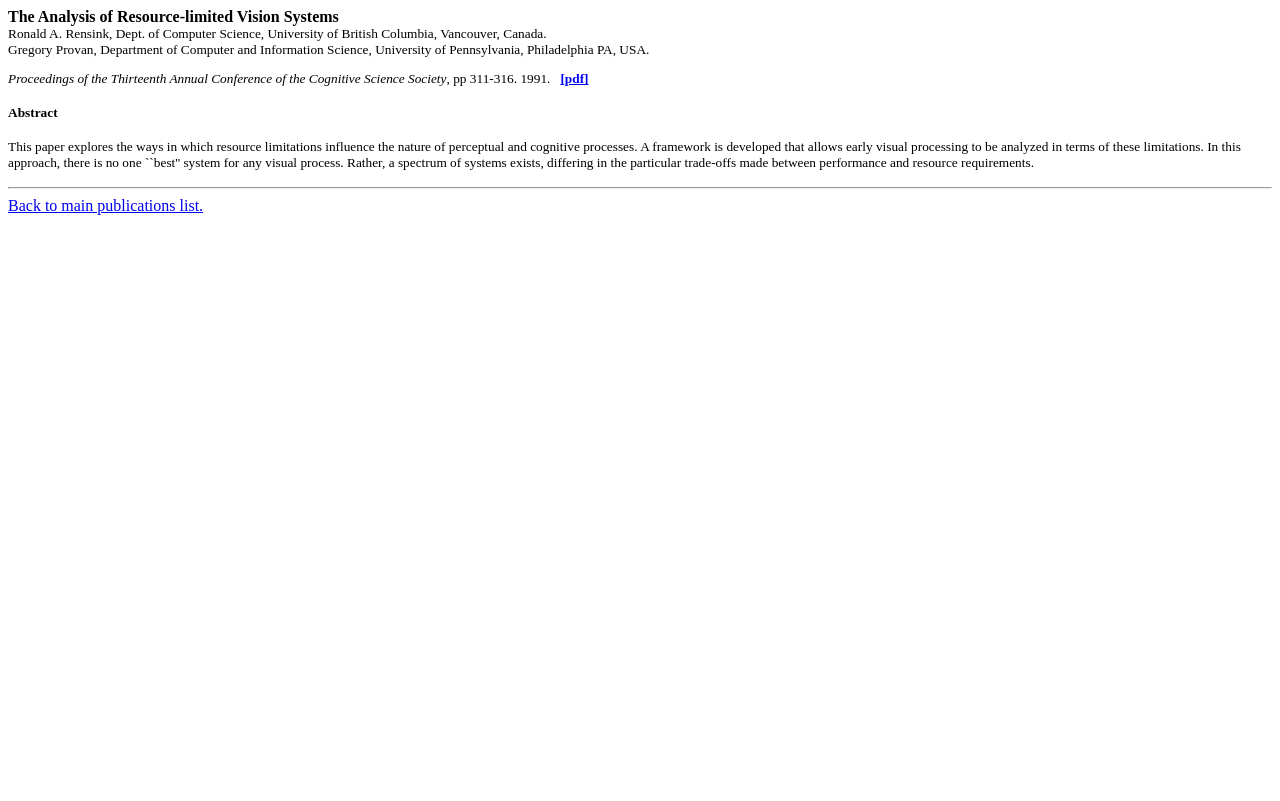Please predict the bounding box coordinates (top-left x, top-left y, bottom-right x, bottom-right y) for the UI element in the screenshot that fits the description: [pdf]

[0.438, 0.089, 0.46, 0.108]